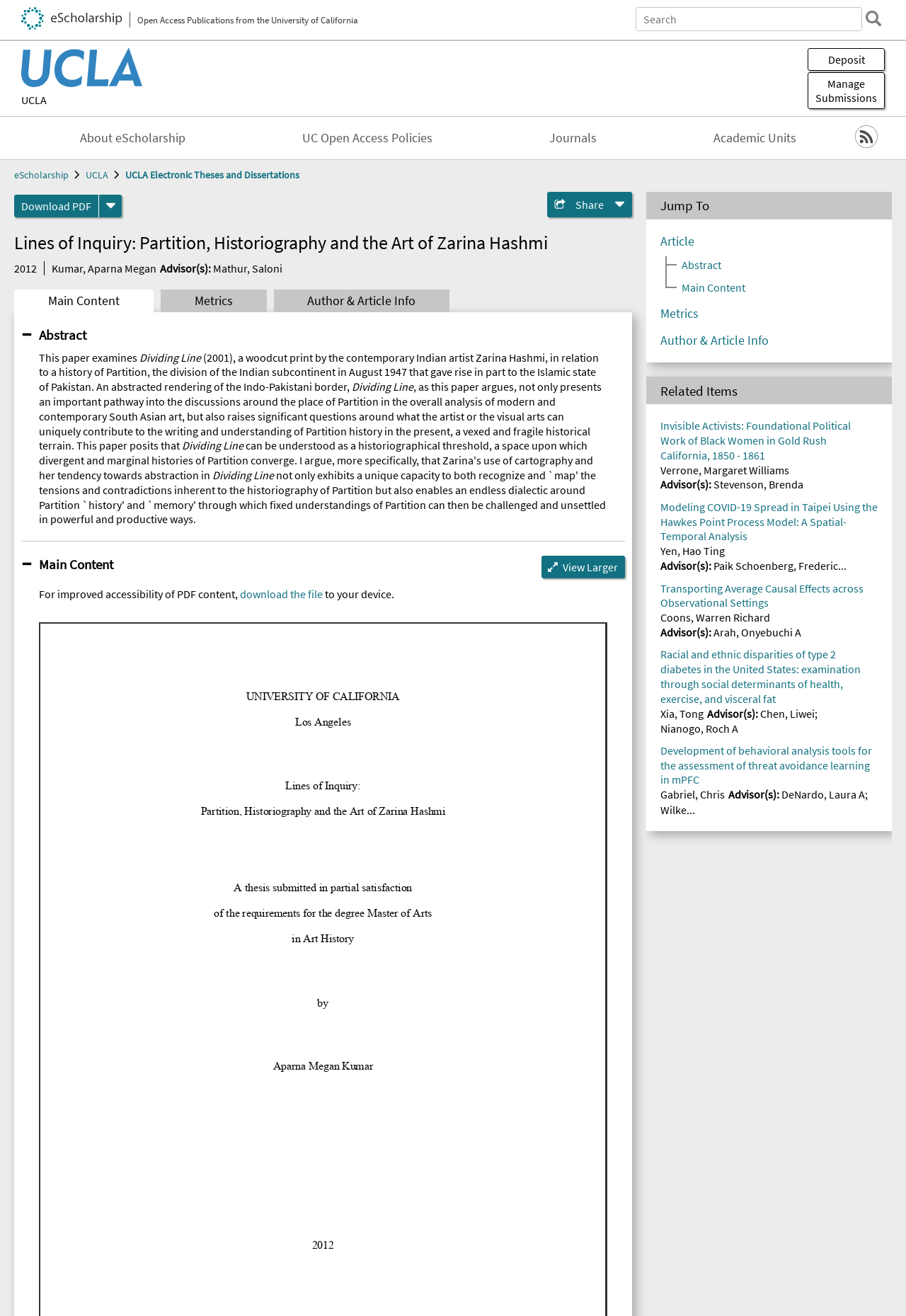Pinpoint the bounding box coordinates for the area that should be clicked to perform the following instruction: "Jump to Article".

[0.729, 0.177, 0.766, 0.189]